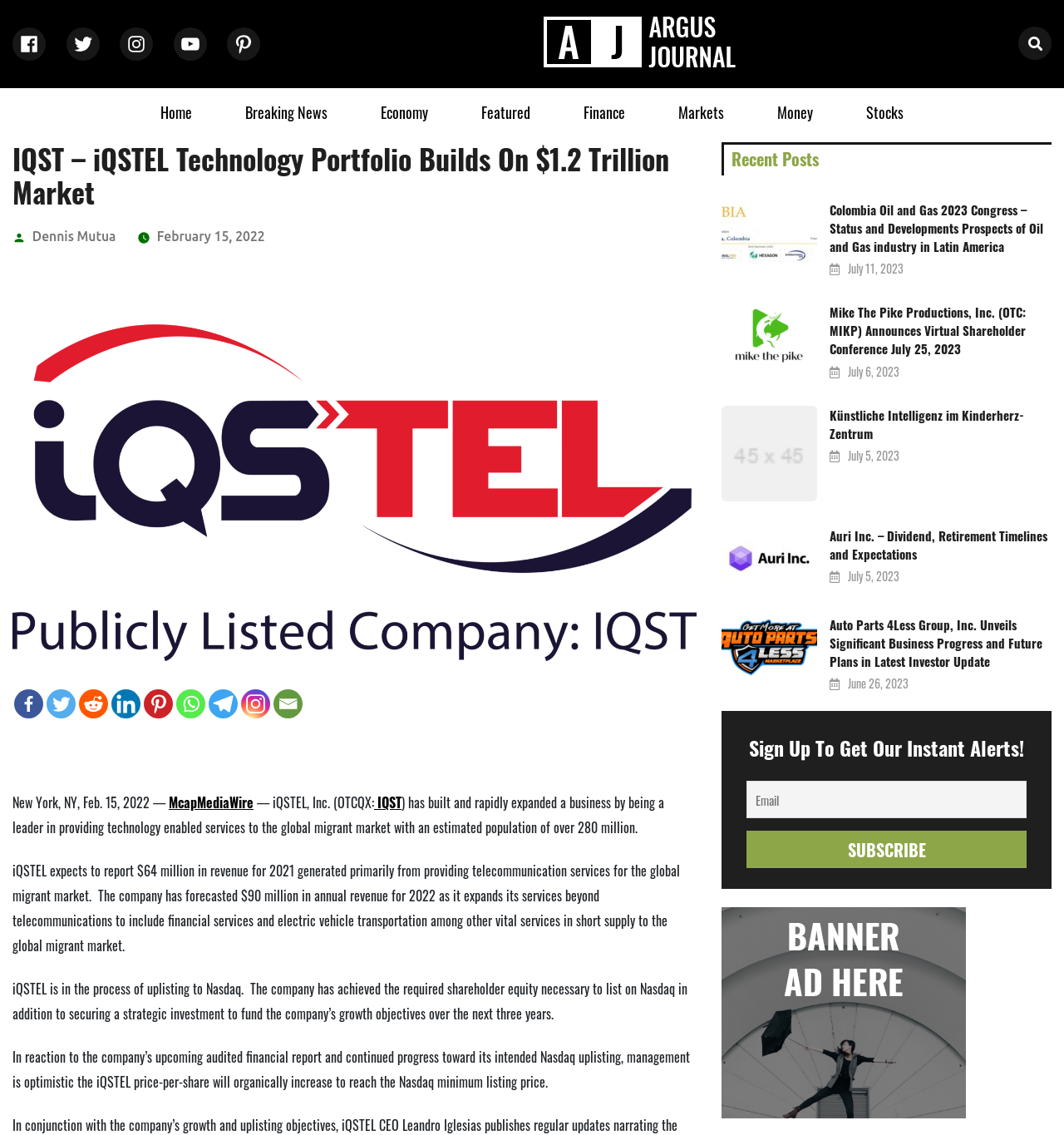Please answer the following question using a single word or phrase: 
What is the name of the author of the article?

Dennis Mutua